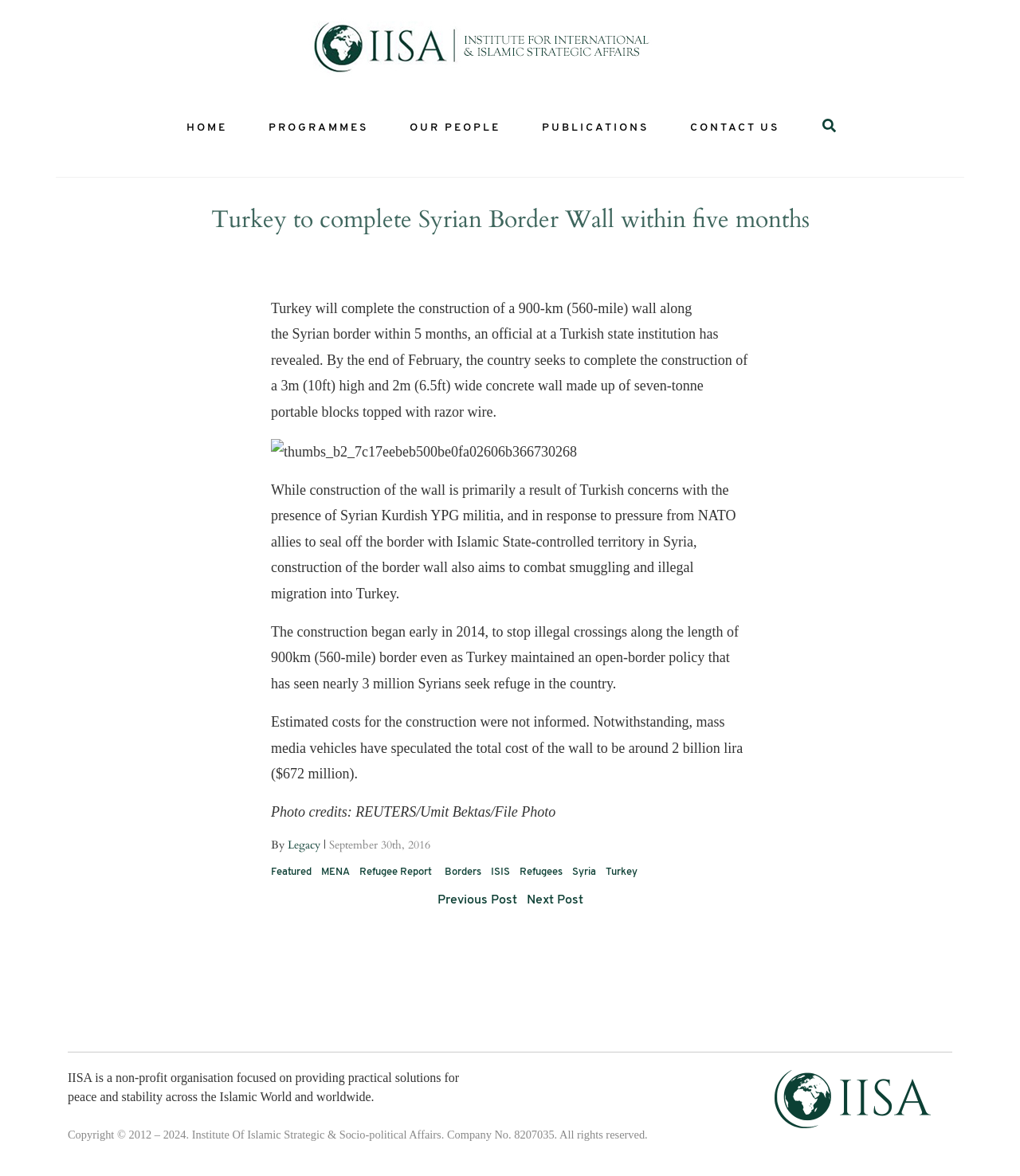Please extract the webpage's main title and generate its text content.

Turkey to complete Syrian Border Wall within five months